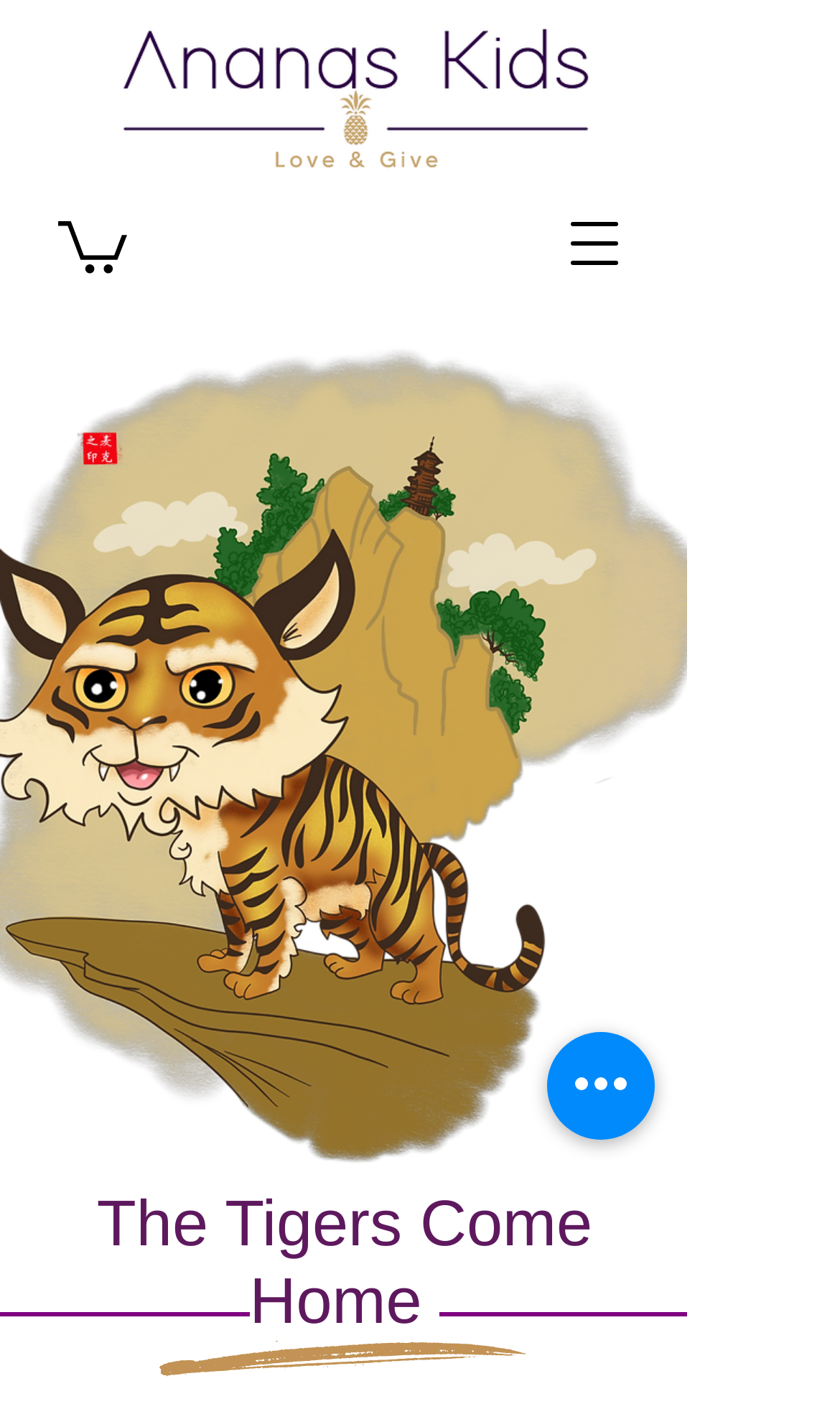What is the main image on the webpage?
Examine the screenshot and reply with a single word or phrase.

Tiger image